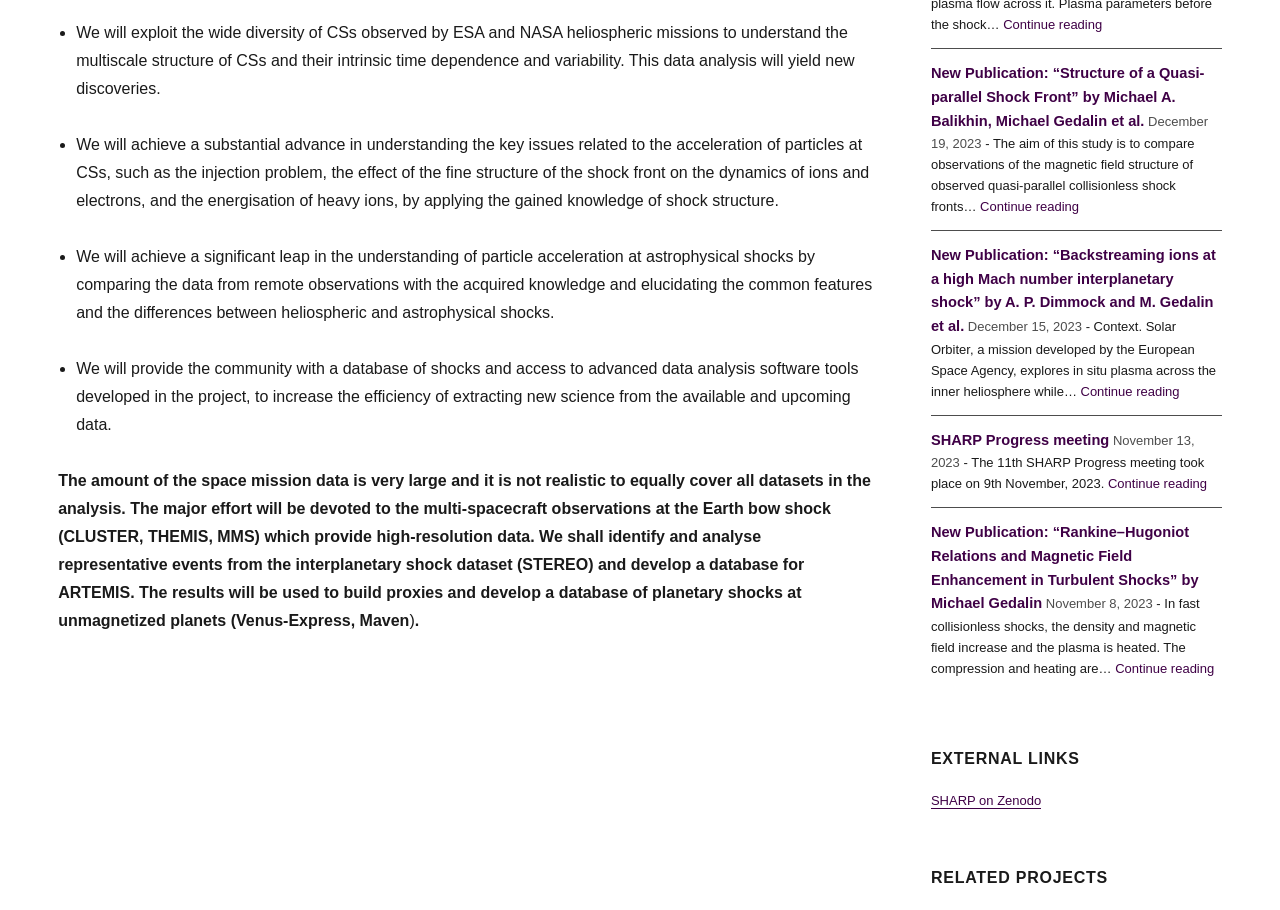Please provide the bounding box coordinates in the format (top-left x, top-left y, bottom-right x, bottom-right y). Remember, all values are floating point numbers between 0 and 1. What is the bounding box coordinate of the region described as: Continue reading

[0.871, 0.726, 0.949, 0.743]